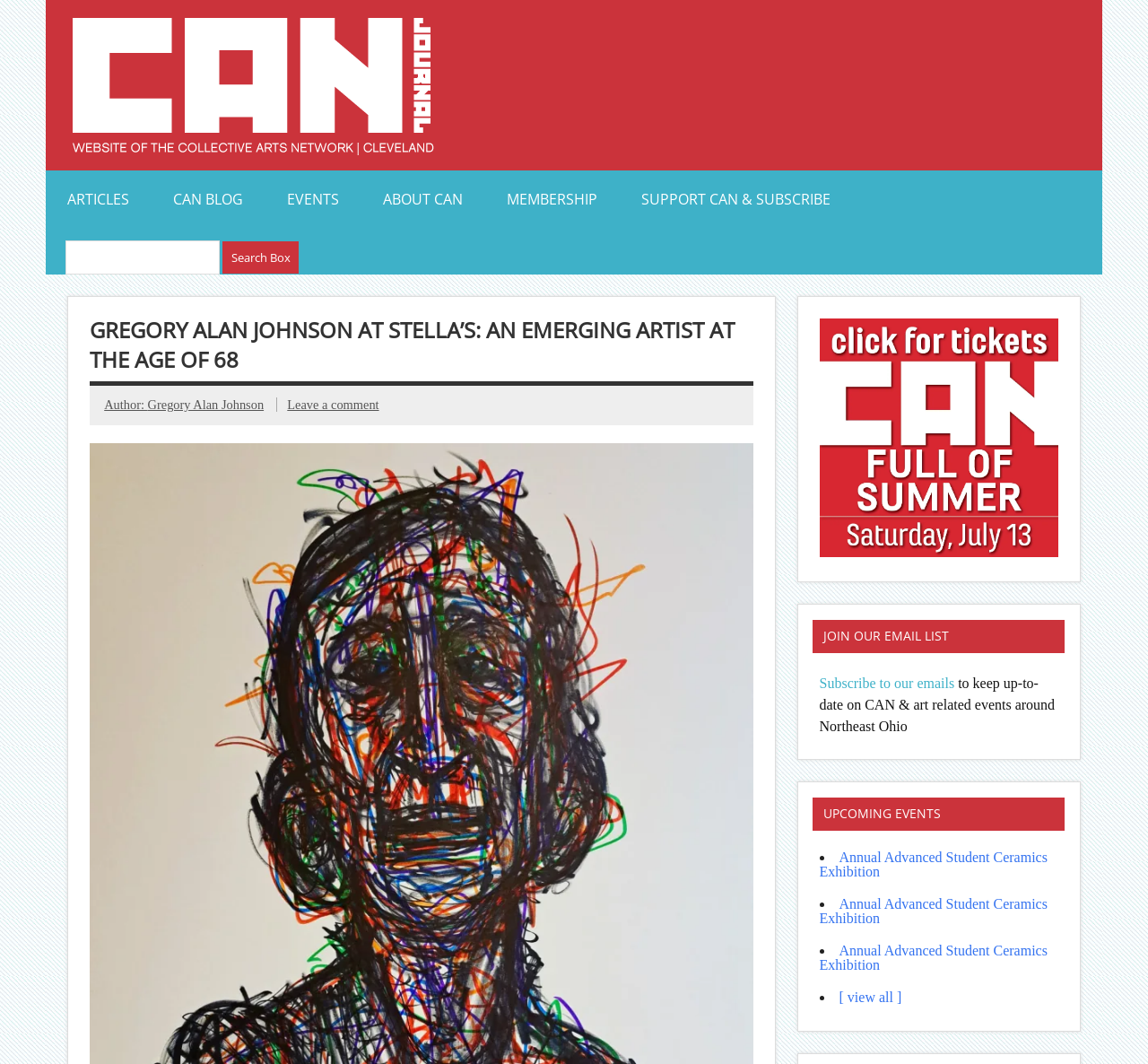What is the purpose of the search box?
Carefully examine the image and provide a detailed answer to the question.

The search box is located at the top of the webpage, and it has a button labeled 'Search Box', suggesting that it is meant to be used to search for content within the website.